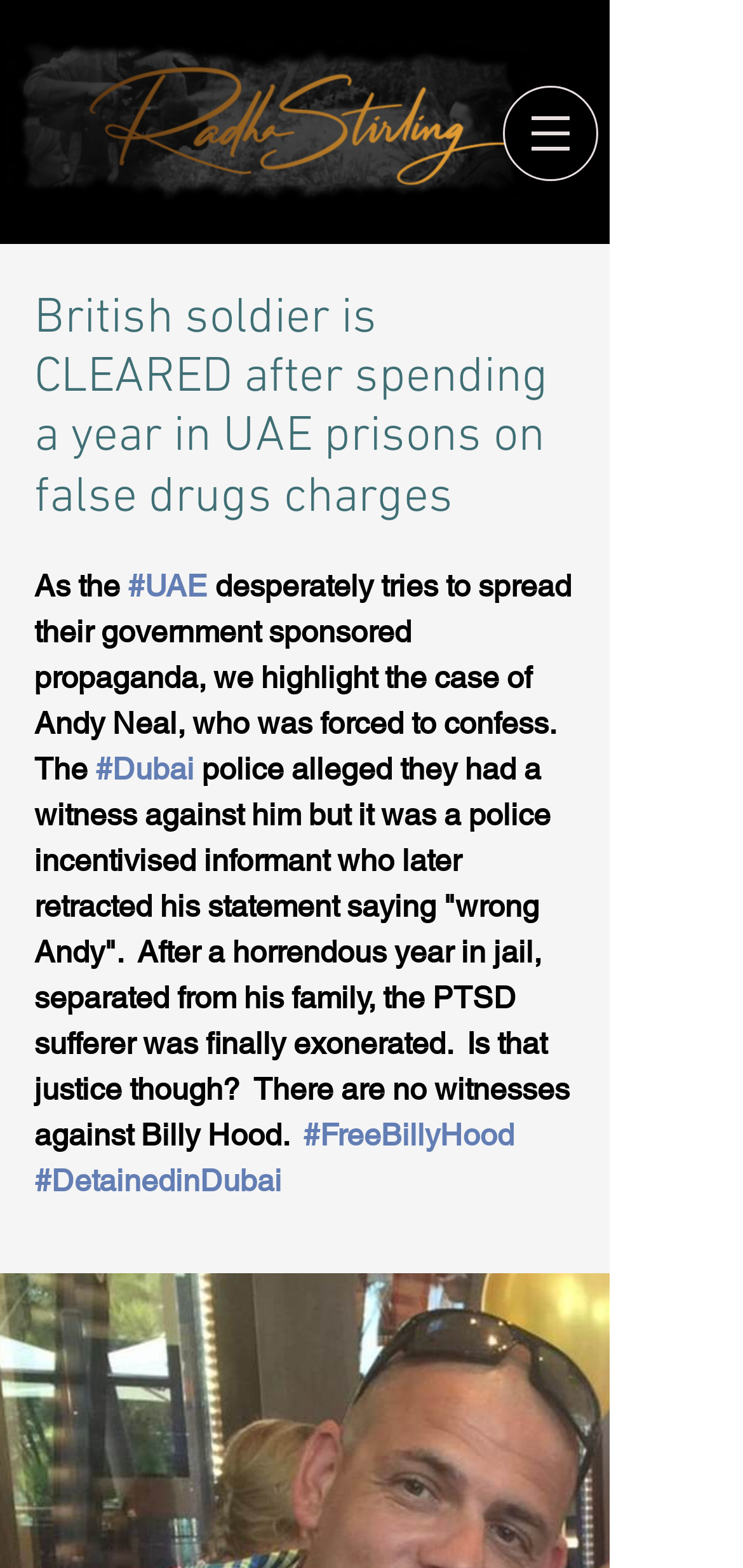What is the name of the person who was forced to confess?
With the help of the image, please provide a detailed response to the question.

According to the text in the main article, it is mentioned that 'we highlight the case of Andy Neal, who was forced to confess'. This indicates that Andy Neal is the person who was forced to confess.